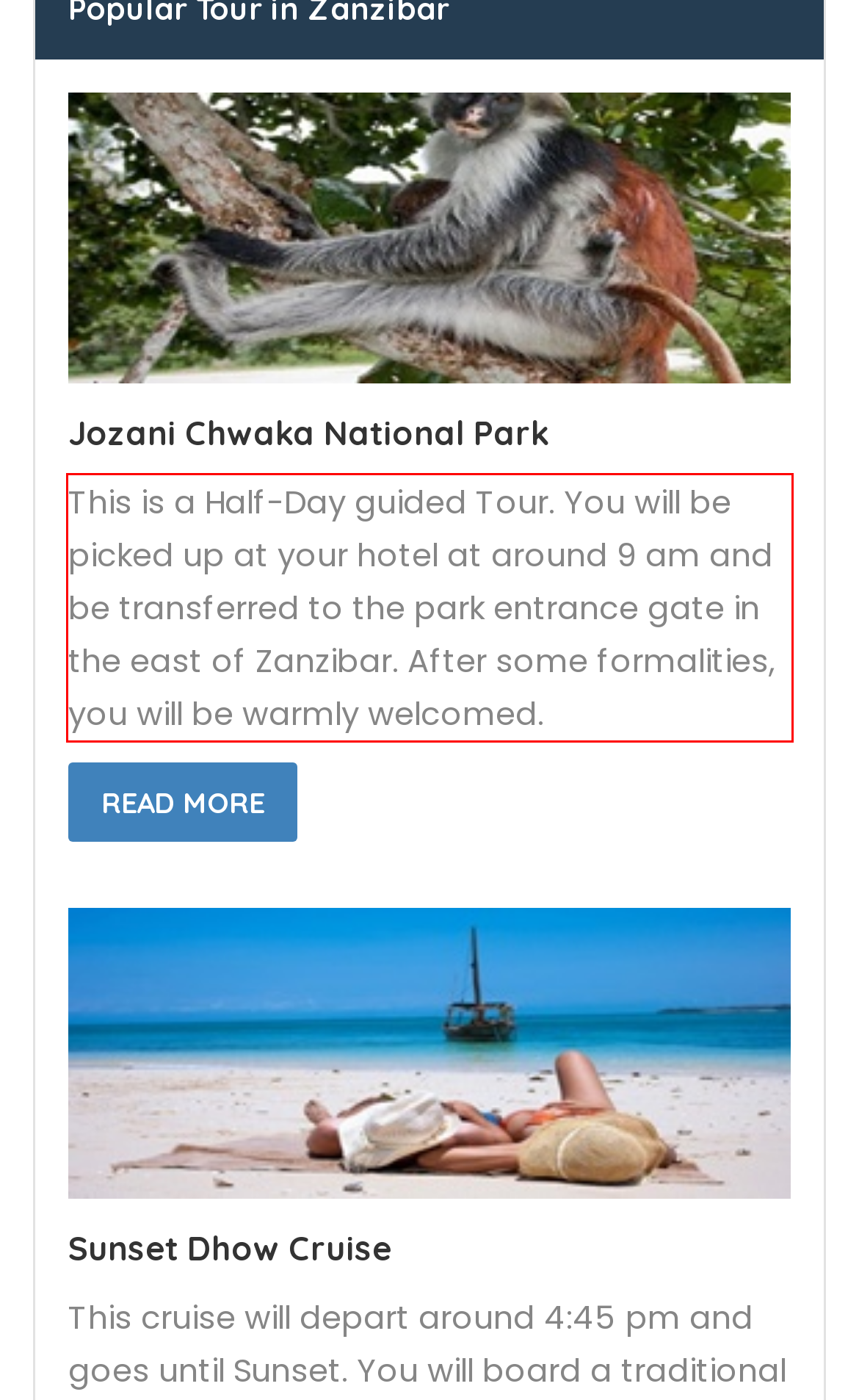Look at the provided screenshot of the webpage and perform OCR on the text within the red bounding box.

This is a Half-Day guided Tour. You will be picked up at your hotel at around 9 am and be transferred to the park entrance gate in the east of Zanzibar. After some formalities, you will be warmly welcomed.